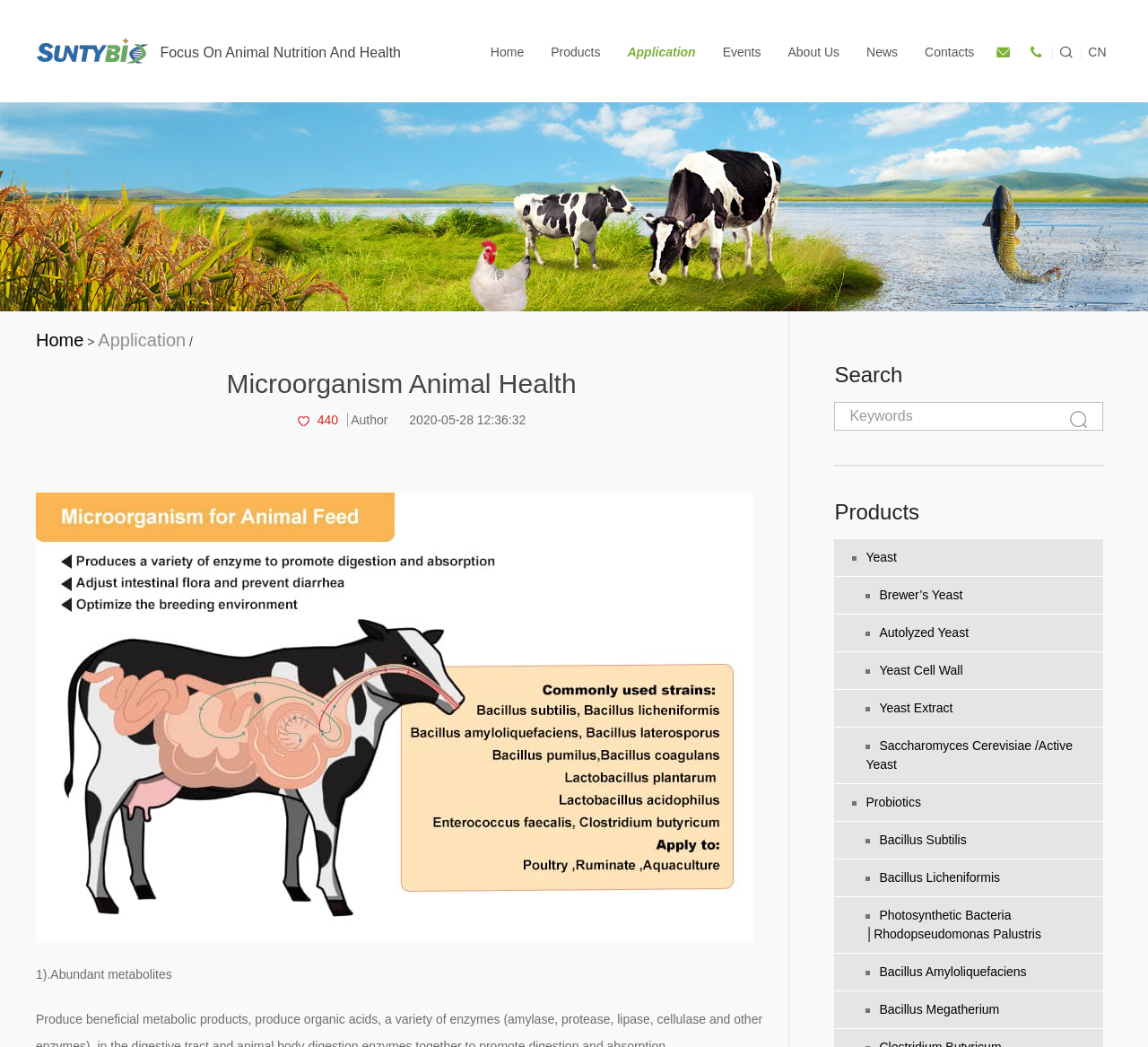What is the focus of the company?
Using the image as a reference, answer the question in detail.

The focus of the company can be found in the top-center of the webpage, where it is written as 'Focus On Animal Nutrition And Health' in a static text element.